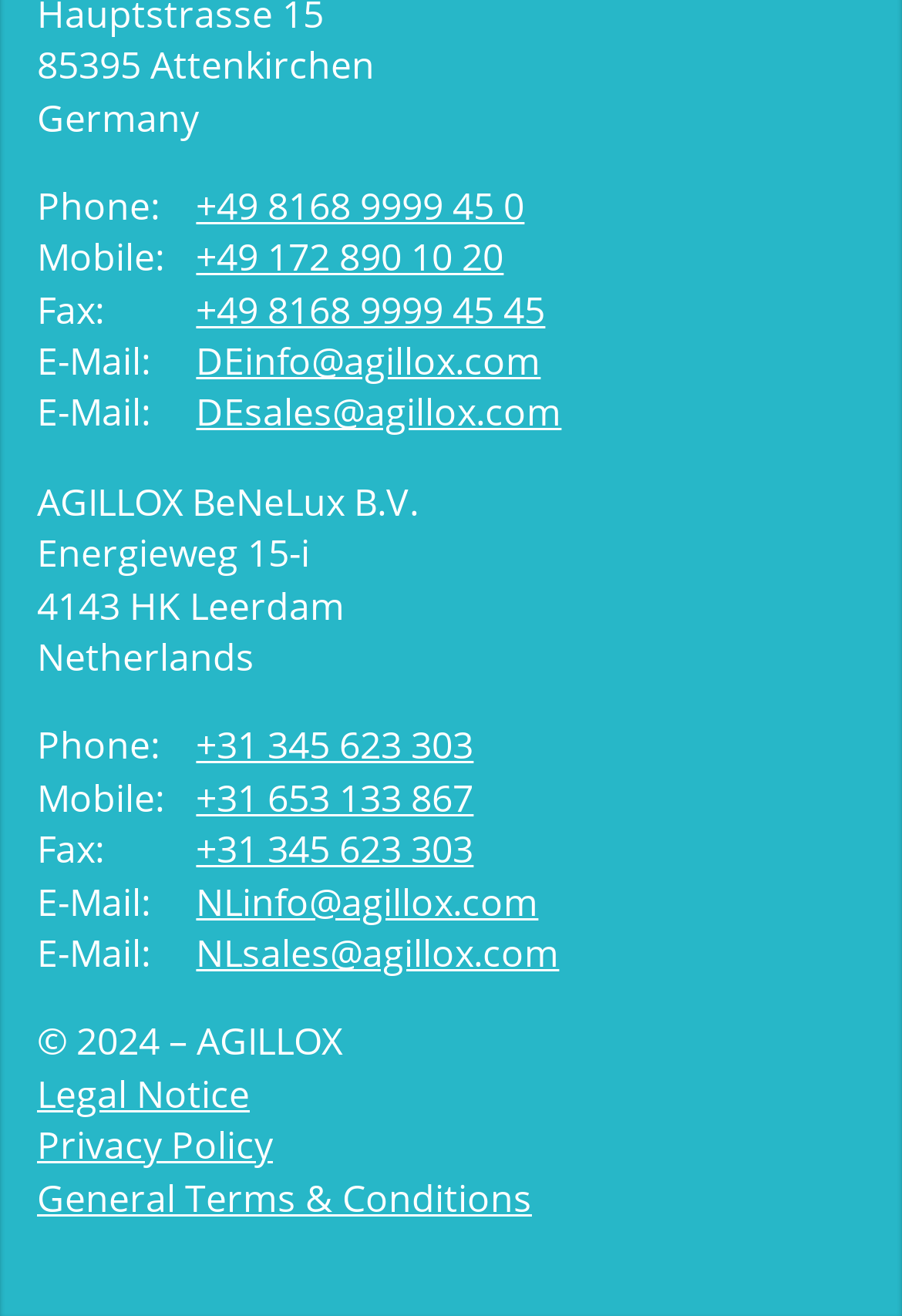Find the bounding box coordinates for the area that should be clicked to accomplish the instruction: "Call the German office".

[0.217, 0.137, 0.582, 0.176]